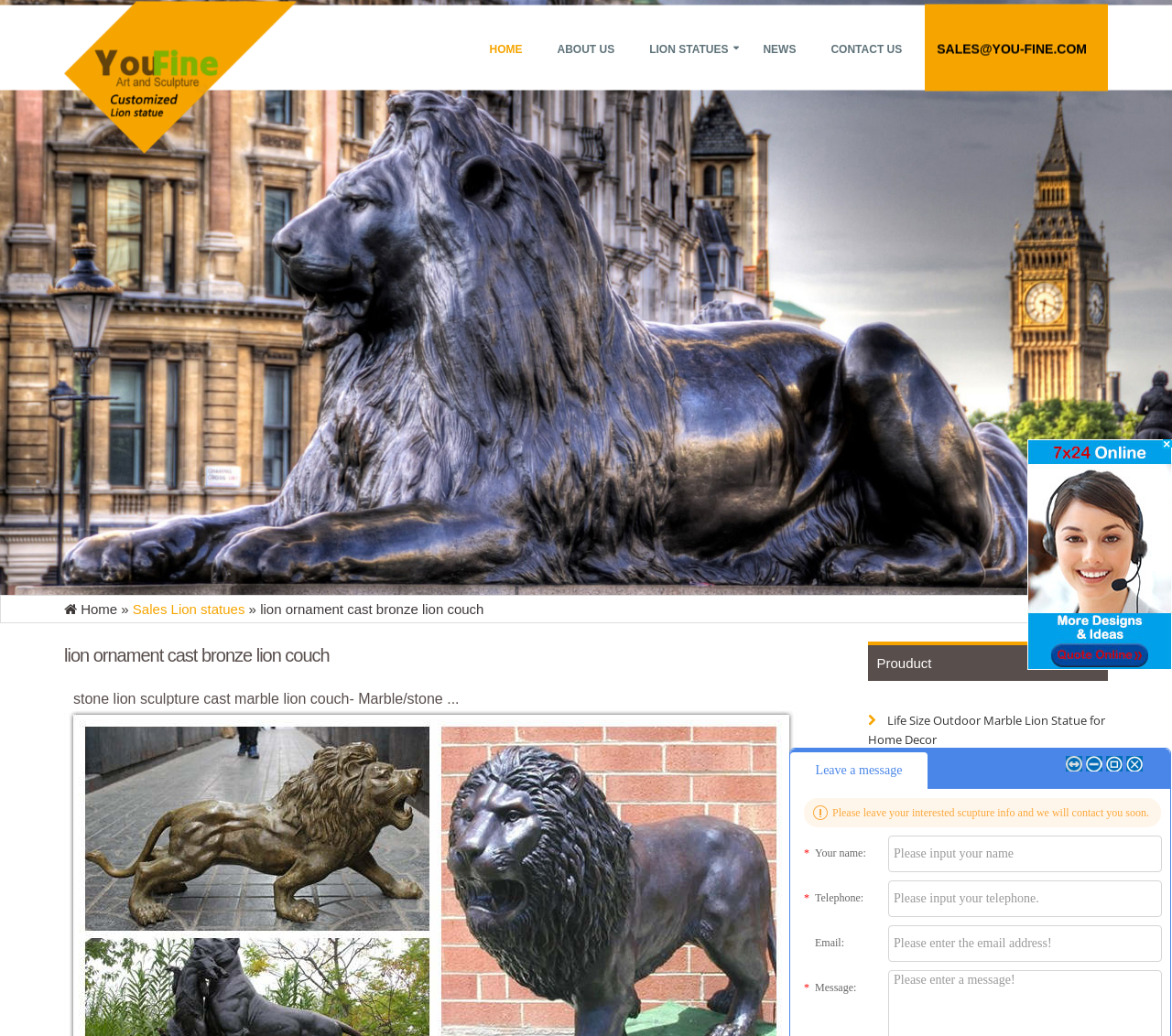What type of products are displayed on this webpage?
Analyze the screenshot and provide a detailed answer to the question.

Based on the webpage content, I can see that there are various types of lion statues displayed, including marble, granite, bronze, and stone lion statues. The webpage also mentions outdoor marble lion stone statues, which further supports the conclusion that the webpage is about lion statues.